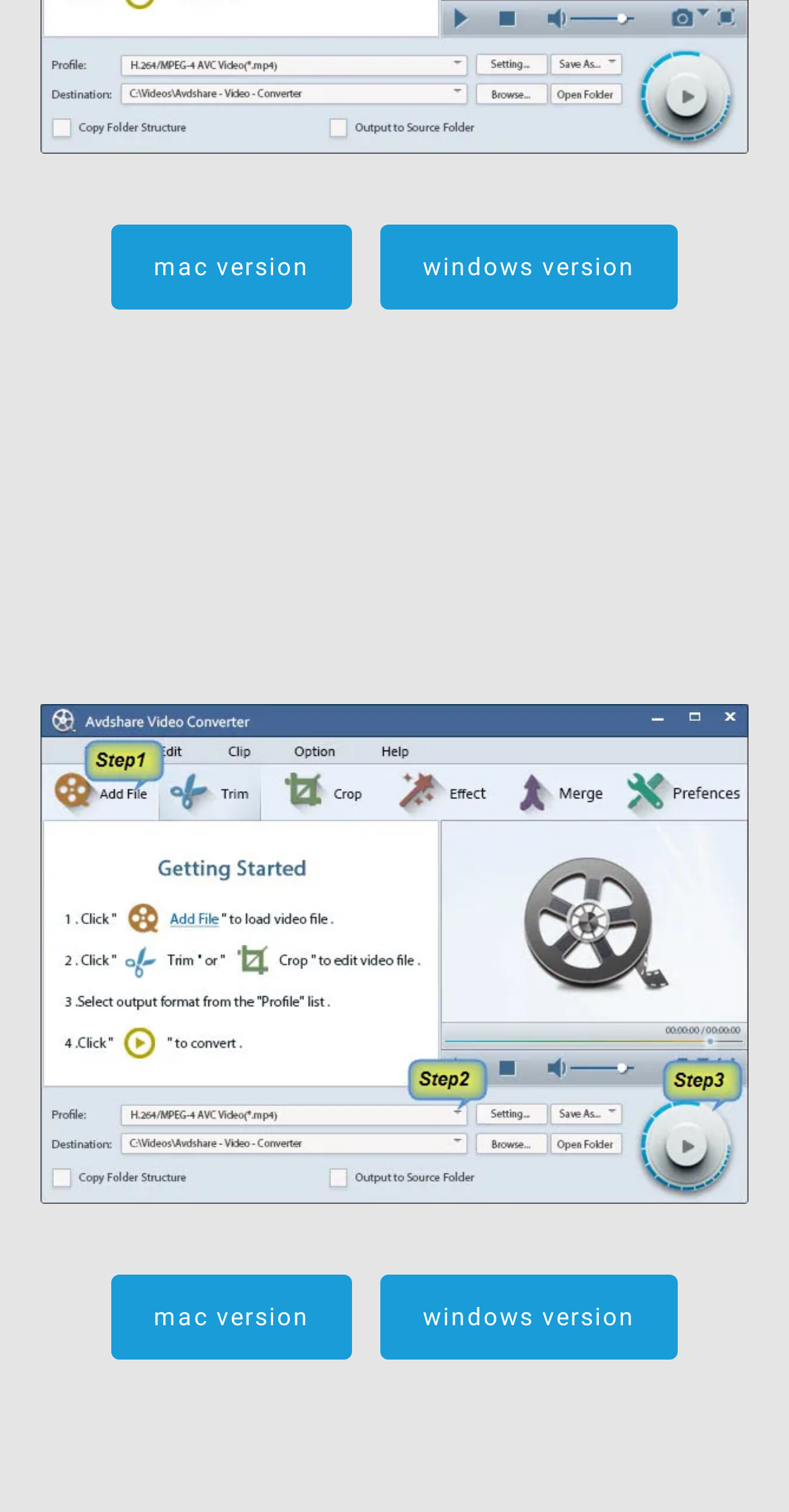What is the name of the software?
Answer the question with just one word or phrase using the image.

AVDShare Video Converter